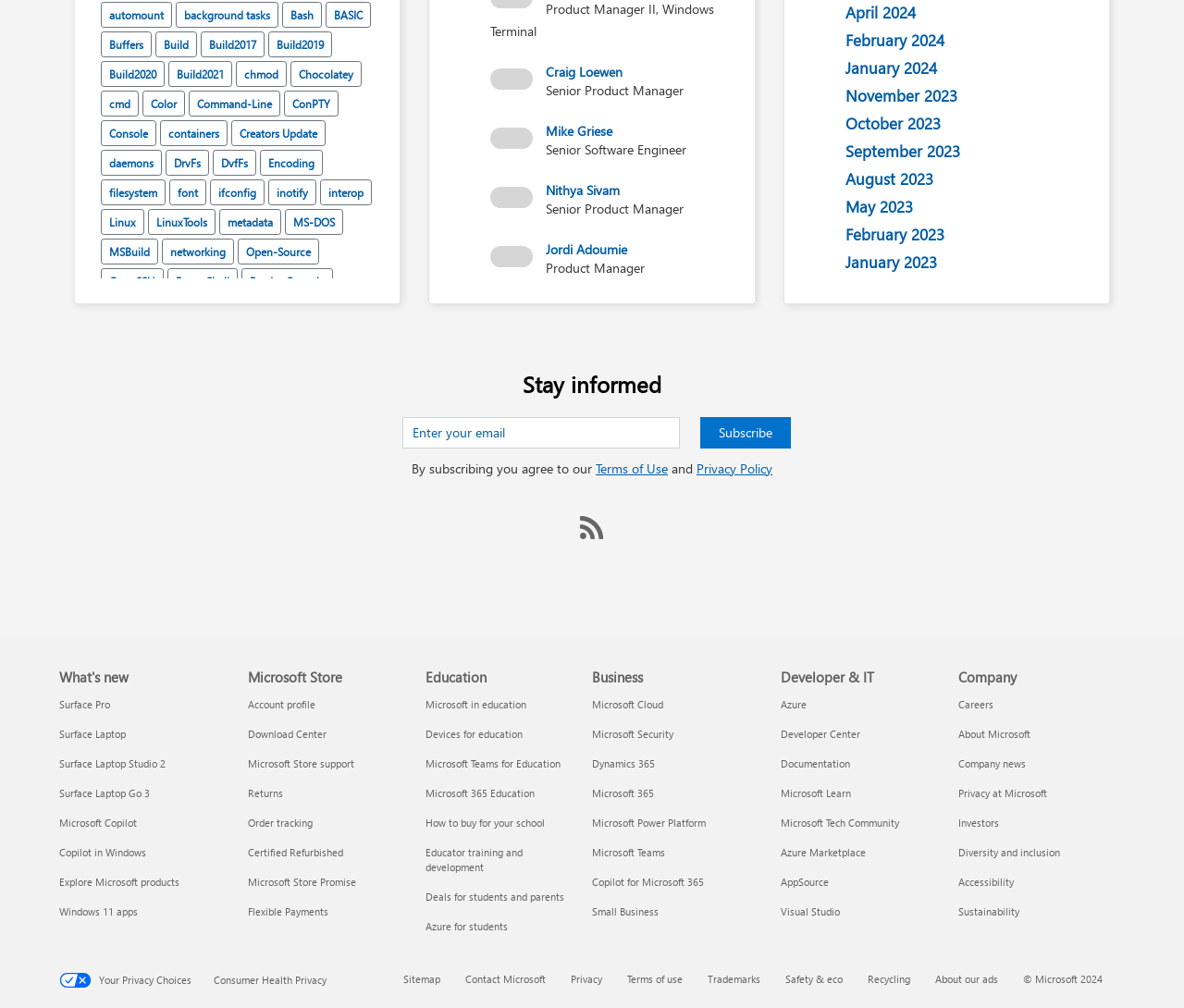Using the description: "WSL", identify the bounding box of the corresponding UI element in the screenshot.

[0.195, 0.501, 0.227, 0.526]